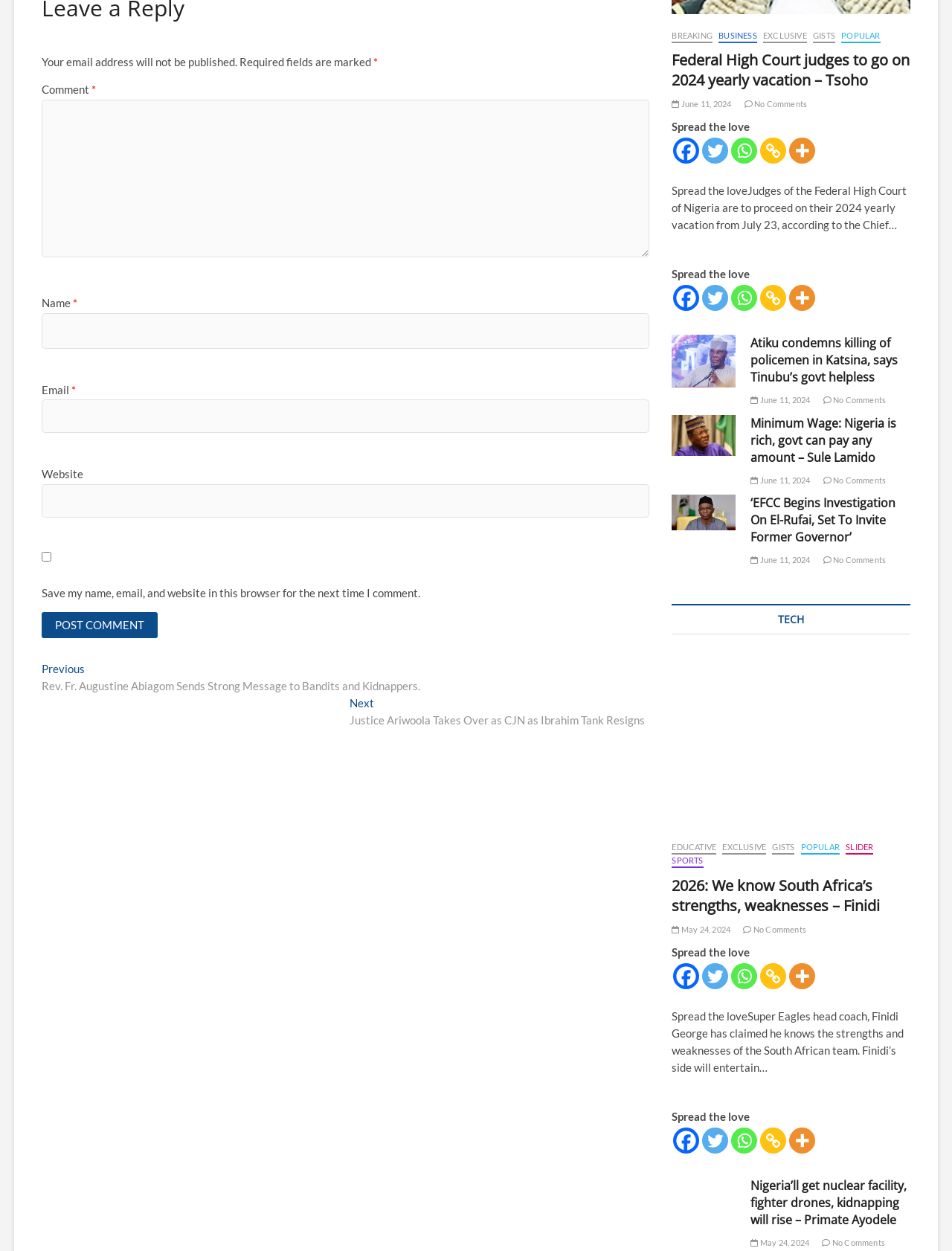What is the category of the article '2026: We know South Africa’s strengths, weaknesses – Finidi'?
Your answer should be a single word or phrase derived from the screenshot.

TECH